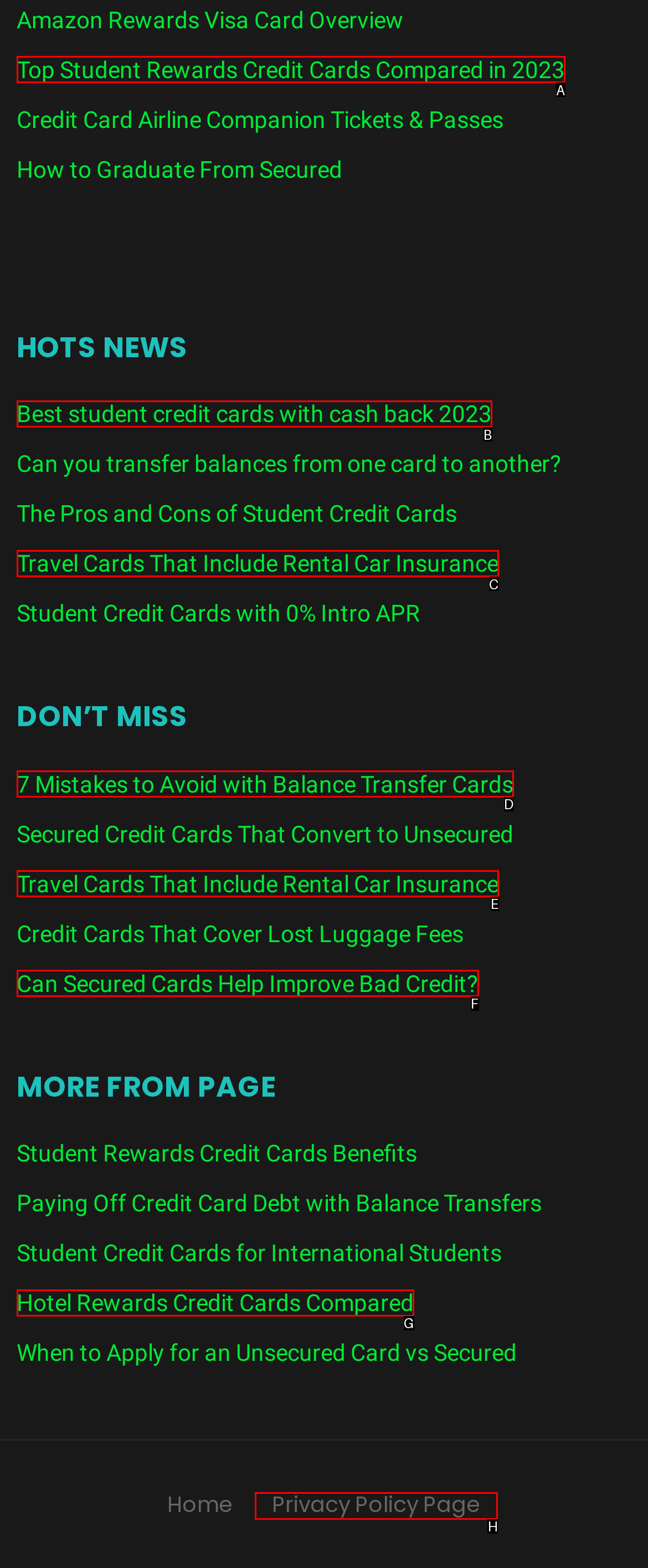Using the element description: Privacy Policy Page, select the HTML element that matches best. Answer with the letter of your choice.

H